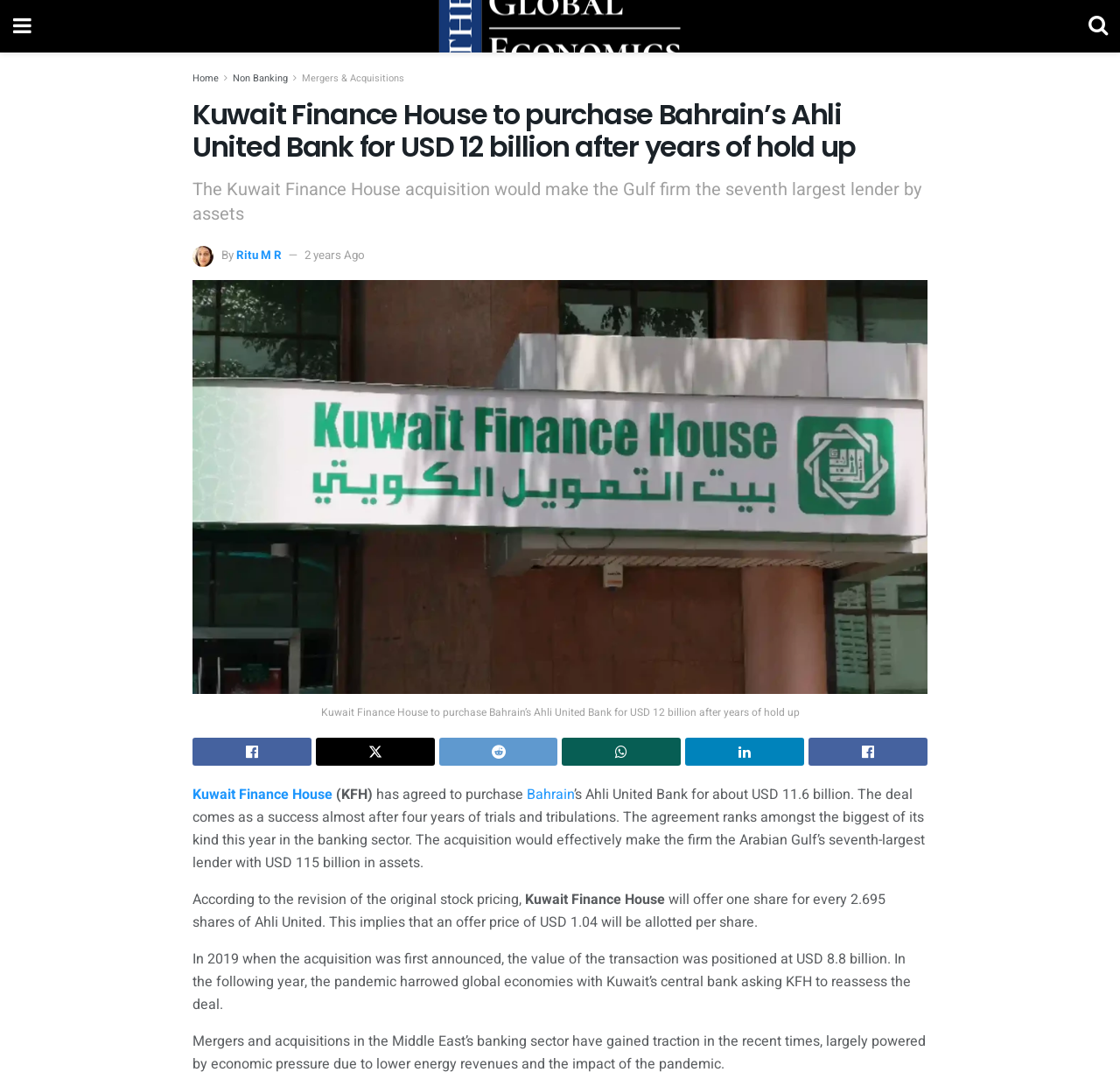What is the ranking of the acquired bank in the Arabian Gulf region?
Answer the question with as much detail as you can, using the image as a reference.

The answer can be found in the paragraph that starts with 'The acquisition would effectively make the firm the Arabian Gulf’s seventh-largest lender...'. The paragraph explicitly mentions the ranking of the acquired bank in the Arabian Gulf region.